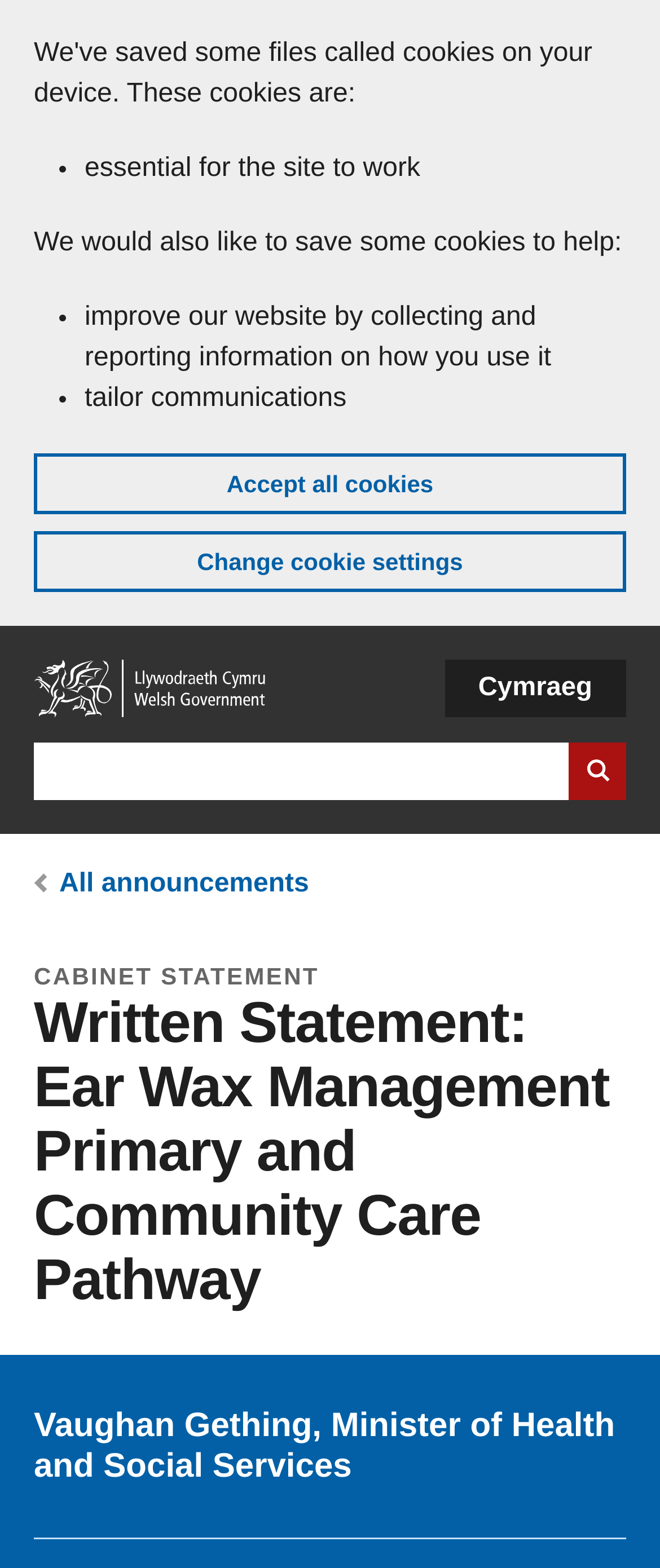What is the topic of the written statement?
Please craft a detailed and exhaustive response to the question.

I found the answer by looking at the heading element that mentions the topic of the written statement, which is 'Ear Wax Management Primary and Community Care Pathway'.